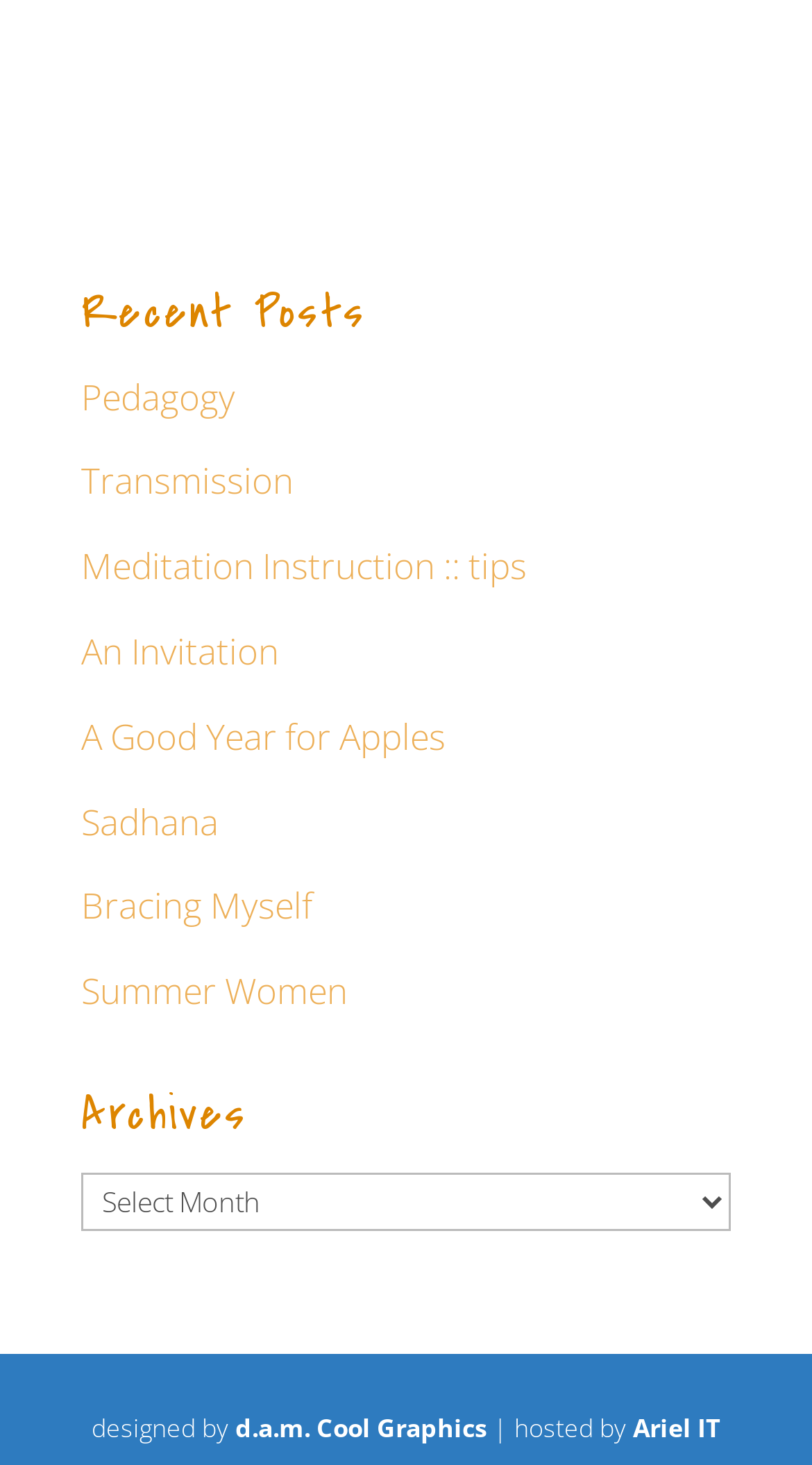What is the text next to the 'Archives' combobox?
Using the visual information, reply with a single word or short phrase.

Archives